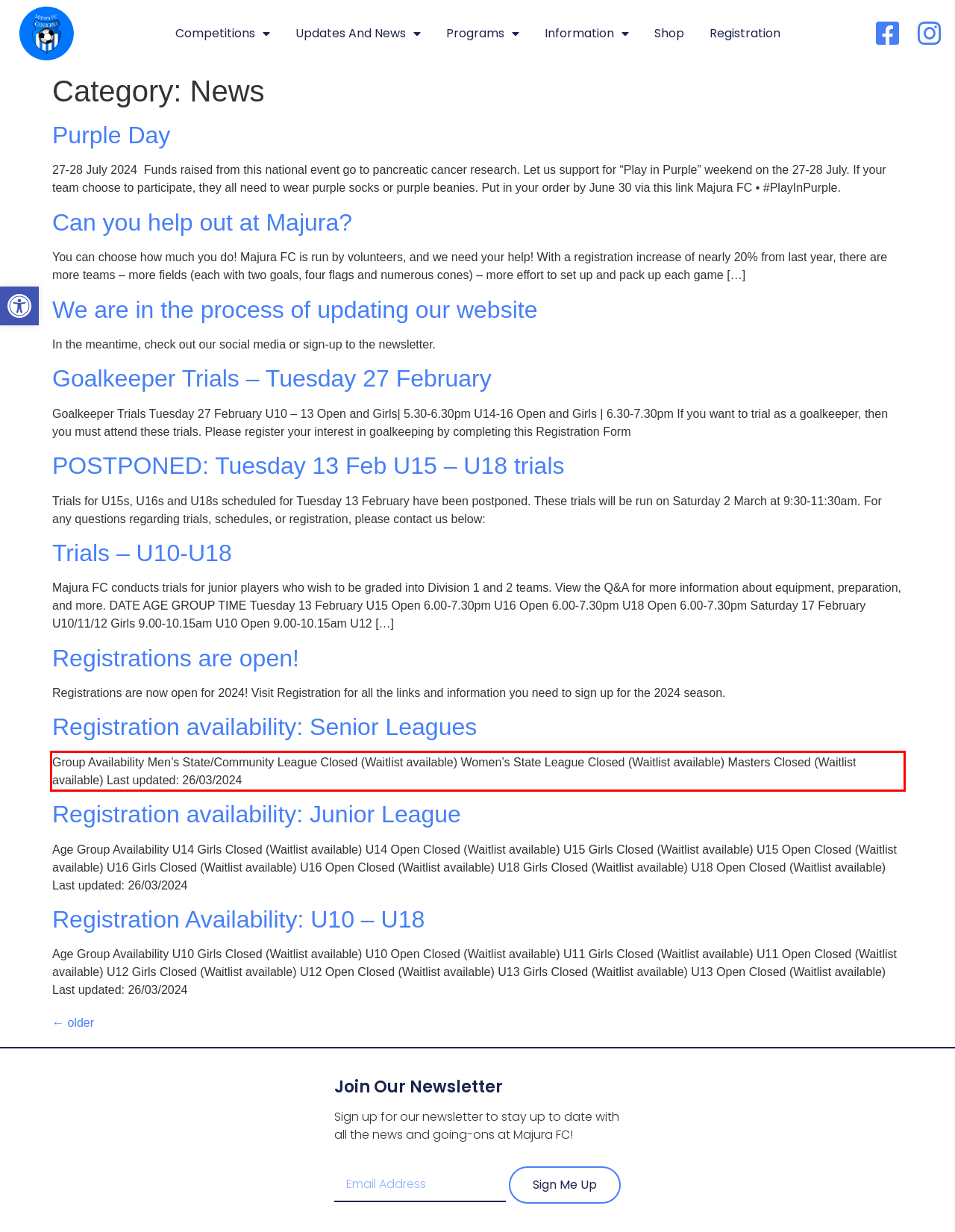Identify the text inside the red bounding box in the provided webpage screenshot and transcribe it.

Group Availability Men’s State/Community League Closed (Waitlist available) Women’s State League Closed (Waitlist available) Masters Closed (Waitlist available) Last updated: 26/03/2024